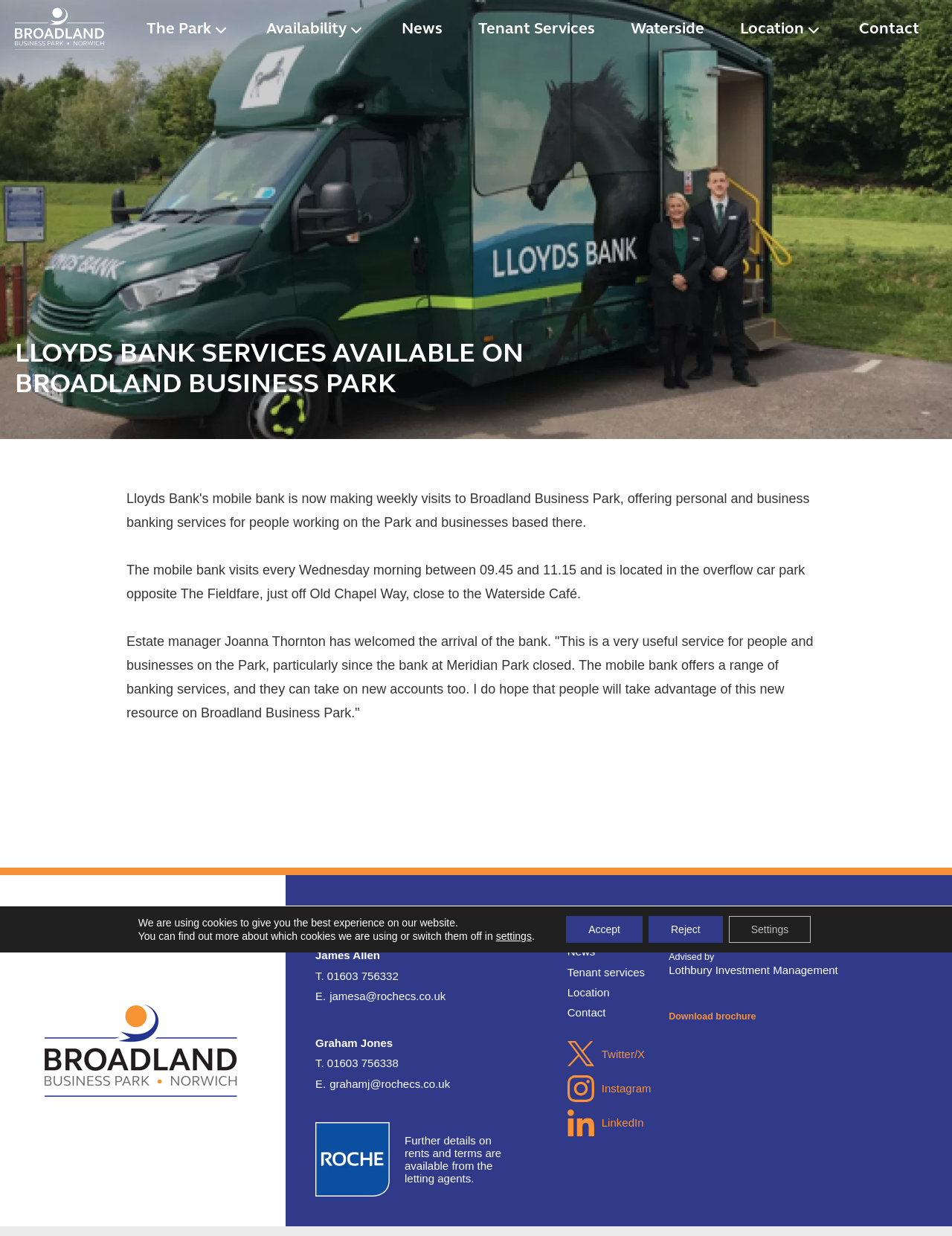Please find the bounding box coordinates for the clickable element needed to perform this instruction: "Visit the 'The Park' page".

[0.154, 0.017, 0.222, 0.031]